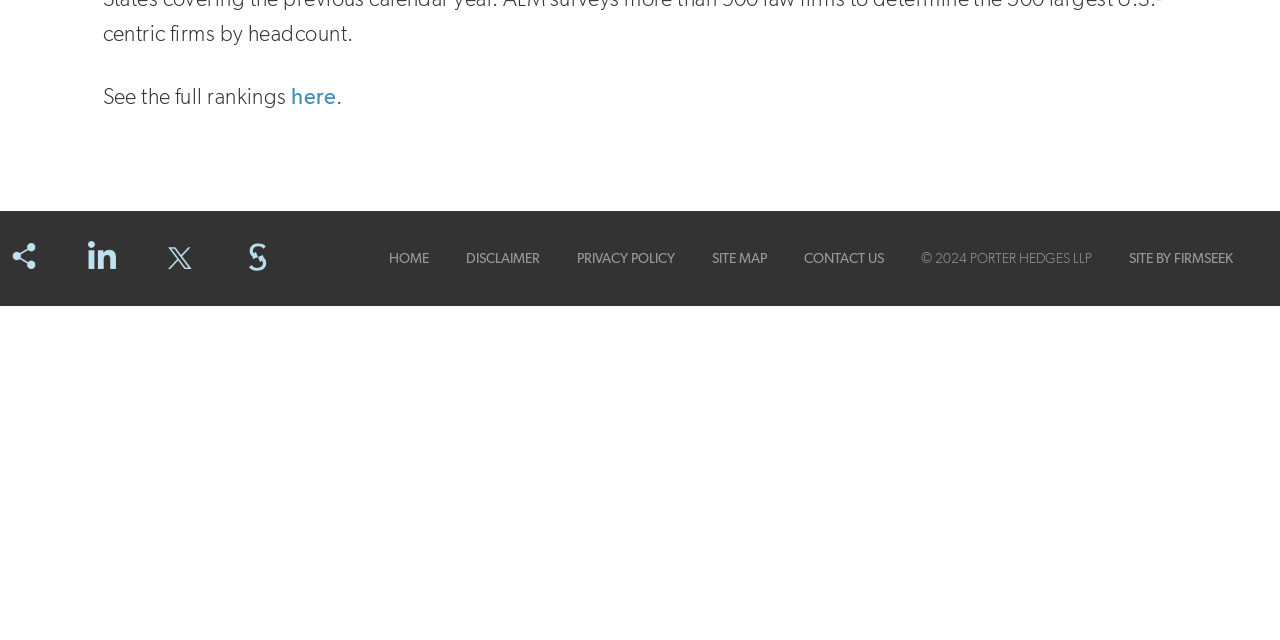Identify the bounding box coordinates for the UI element mentioned here: "Home". Provide the coordinates as four float values between 0 and 1, i.e., [left, top, right, bottom].

[0.304, 0.391, 0.335, 0.416]